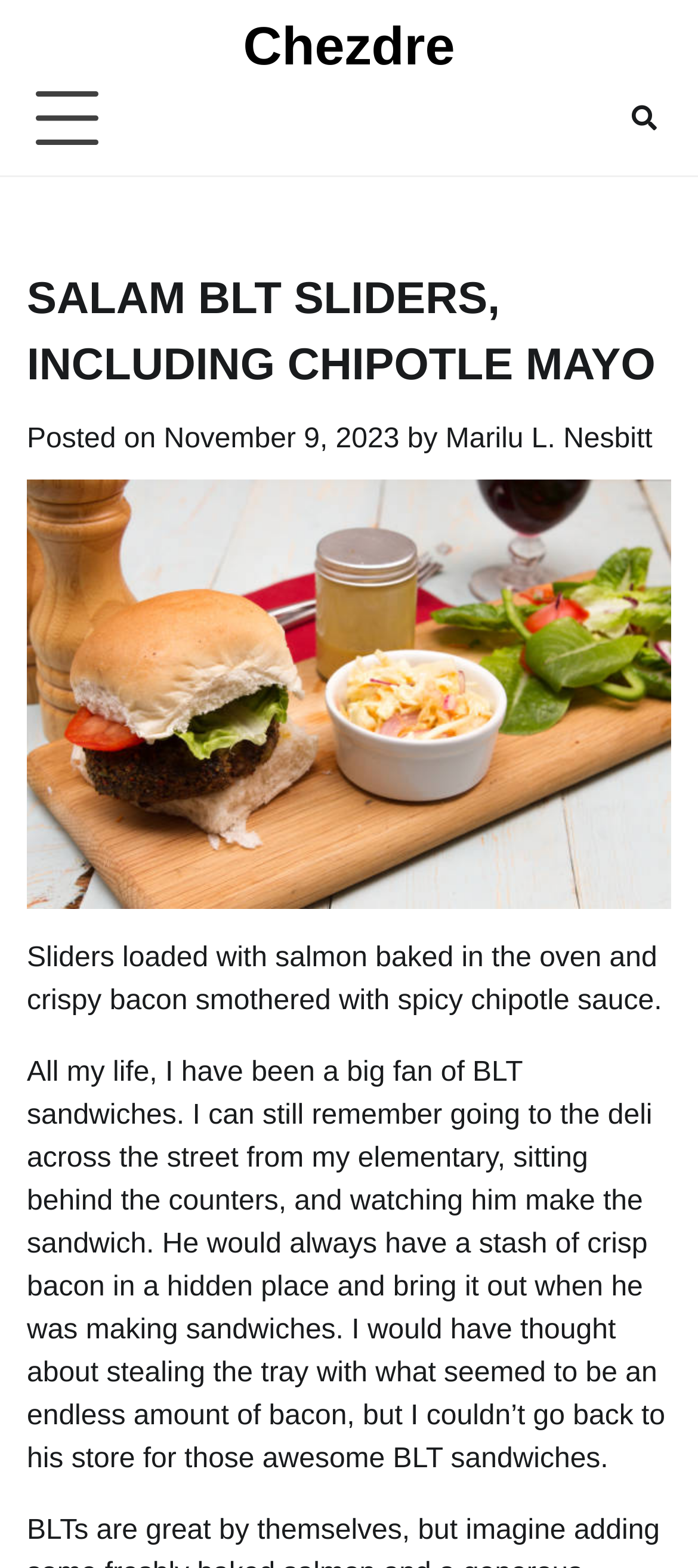Write an extensive caption that covers every aspect of the webpage.

The webpage appears to be a blog post about a recipe for SALAM BLT Sliders with chipotle mayo. At the top, there is a header section with a title "SALAM BLT SLIDERS, INCLUDING CHIPOTLE MAYO" and a posting date "November 9, 2023" by the author "Marilu L. Nesbitt". 

Below the header, there is a brief summary of the recipe, describing the sliders as being loaded with salmon baked in the oven and crispy bacon smothered with spicy chipotle sauce. 

The main content of the page is a lengthy text passage, which is a personal anecdote about the author's love for BLT sandwiches and a memory from their childhood. The text is divided into two paragraphs.

On the top right corner, there is a button with no label, which controls the primary menu. Next to it, there is a link with a font awesome icon. At the top left corner, there is a link to the website's homepage labeled "Chezdre".